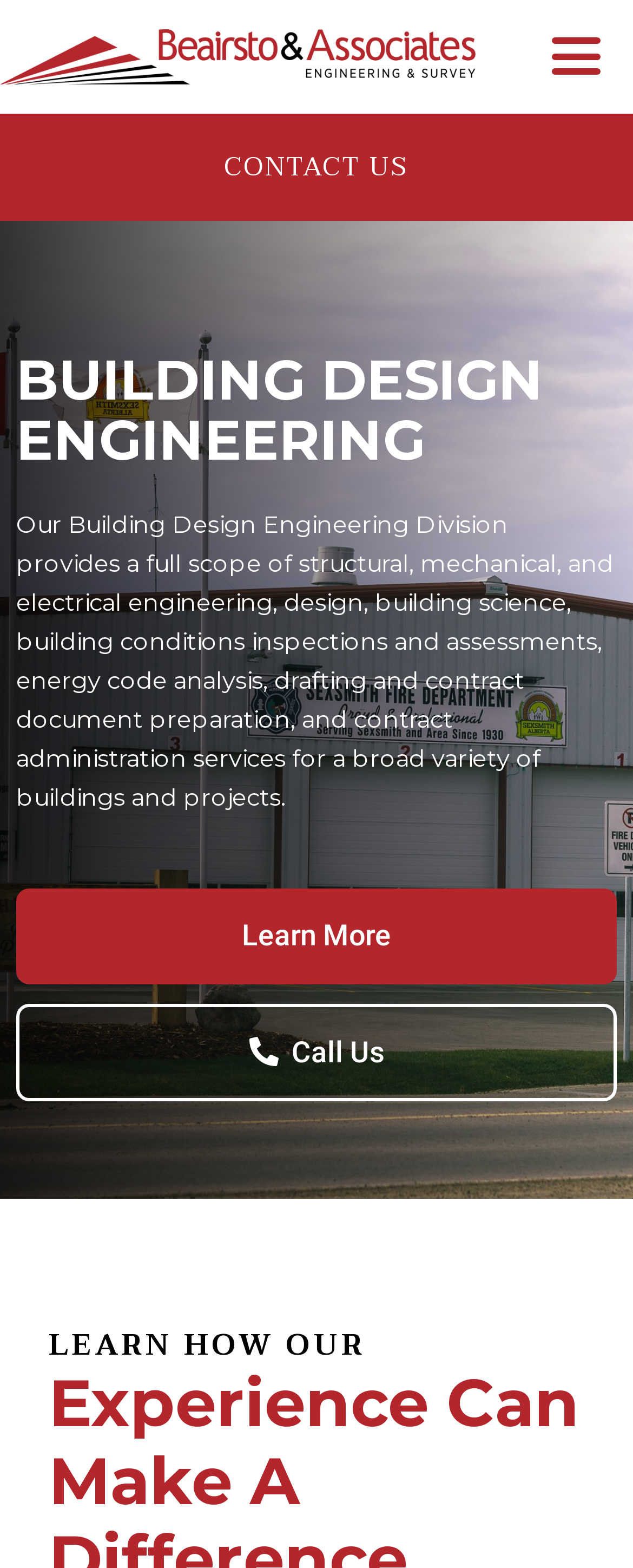Describe in detail what you see on the webpage.

The webpage is about Beairsto & Associates Engineering & Survey, specifically their Building Design Engineering division. At the top, there is a logo image and a link with the company name, taking up about three-quarters of the width. Below this, there is a "CONTACT US" section. 

Under the "CONTACT US" section, there is a heading that reads "BUILDING DESIGN ENGINEERING" in a prominent position, spanning almost the entire width. Below this heading, there is a paragraph of text that describes the services offered by the Building Design Engineering Division, including structural, mechanical, and electrical engineering, design, and other related services. 

To the right of the paragraph, there are two links, "Learn More" and "Call Us", positioned one below the other. Further down, there is another heading that reads "LEARN HOW OUR", which appears to be a teaser or introduction to more information.